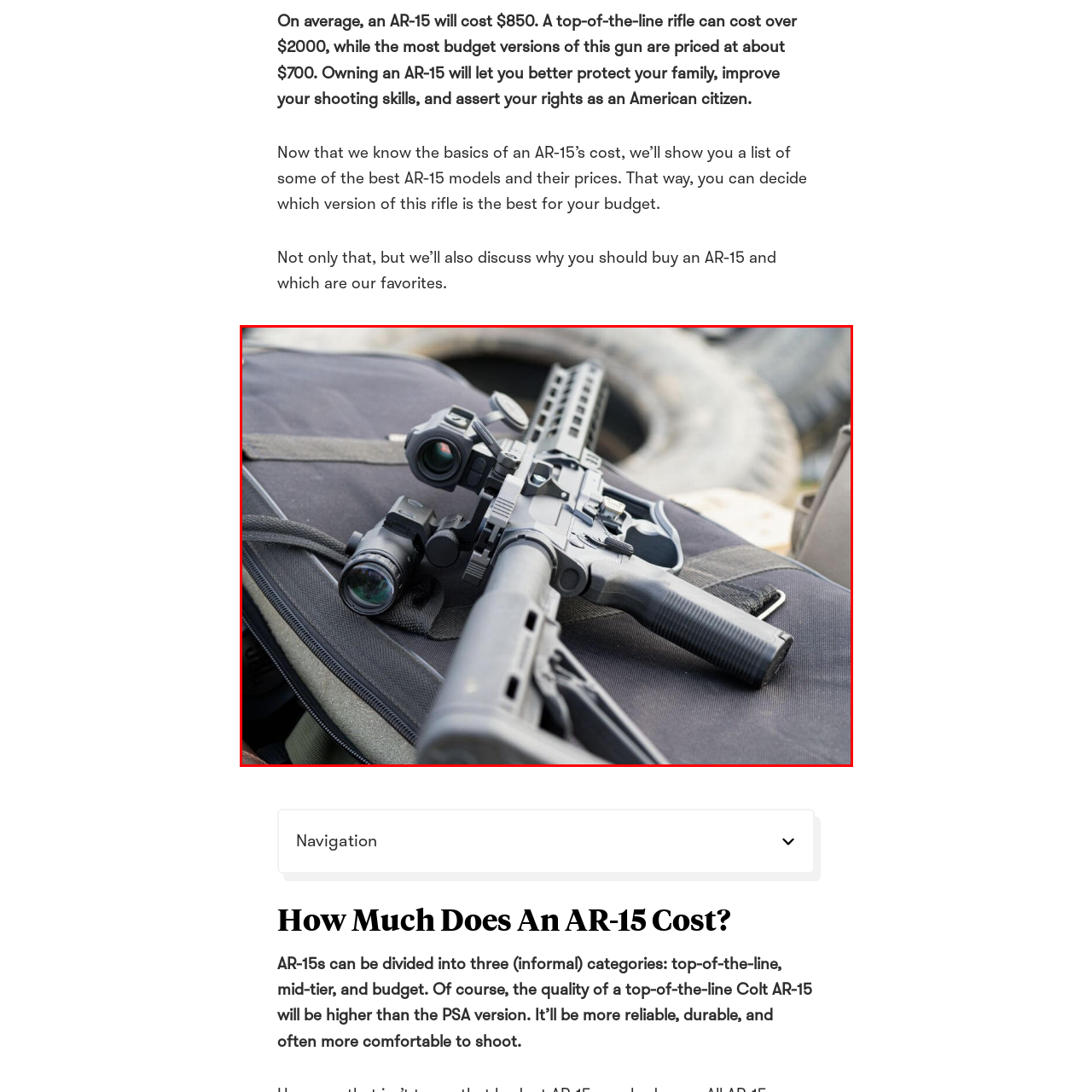Provide an elaborate description of the image marked by the red boundary.

The image showcases an AR-15 rifle, prominently displayed on a textured black surface, likely a carrying case. The rifle features tactical additions such as a vertical grip, a red dot sight, and a laser attachment, highlighting its functionality for enhanced aiming and stability. The background reveals blurred outlines of tires, suggesting a shooting range or outdoor setting, adding to the context of use. Accompanying text discusses the average cost of an AR-15, emphasizing prices ranging from $700 to over $2000 depending on the model, and outlines the benefits of owning such a firearm, such as family protection and improved shooting skills. This information aligns with the visual representation of the rifle, indicating its relevance to firearm enthusiasts and potential buyers.